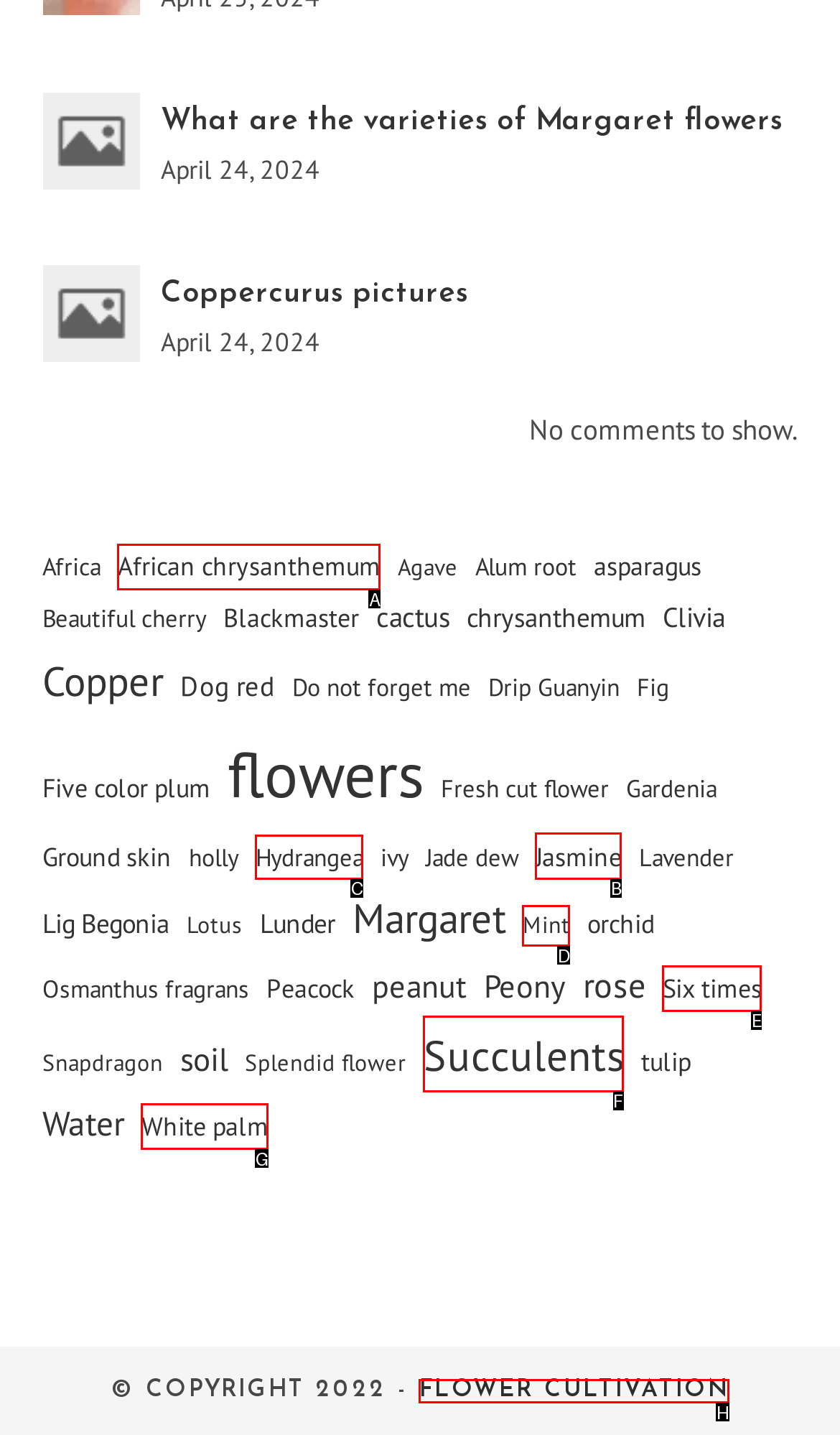Show which HTML element I need to click to perform this task: Explore Succulents with 62 items Answer with the letter of the correct choice.

F